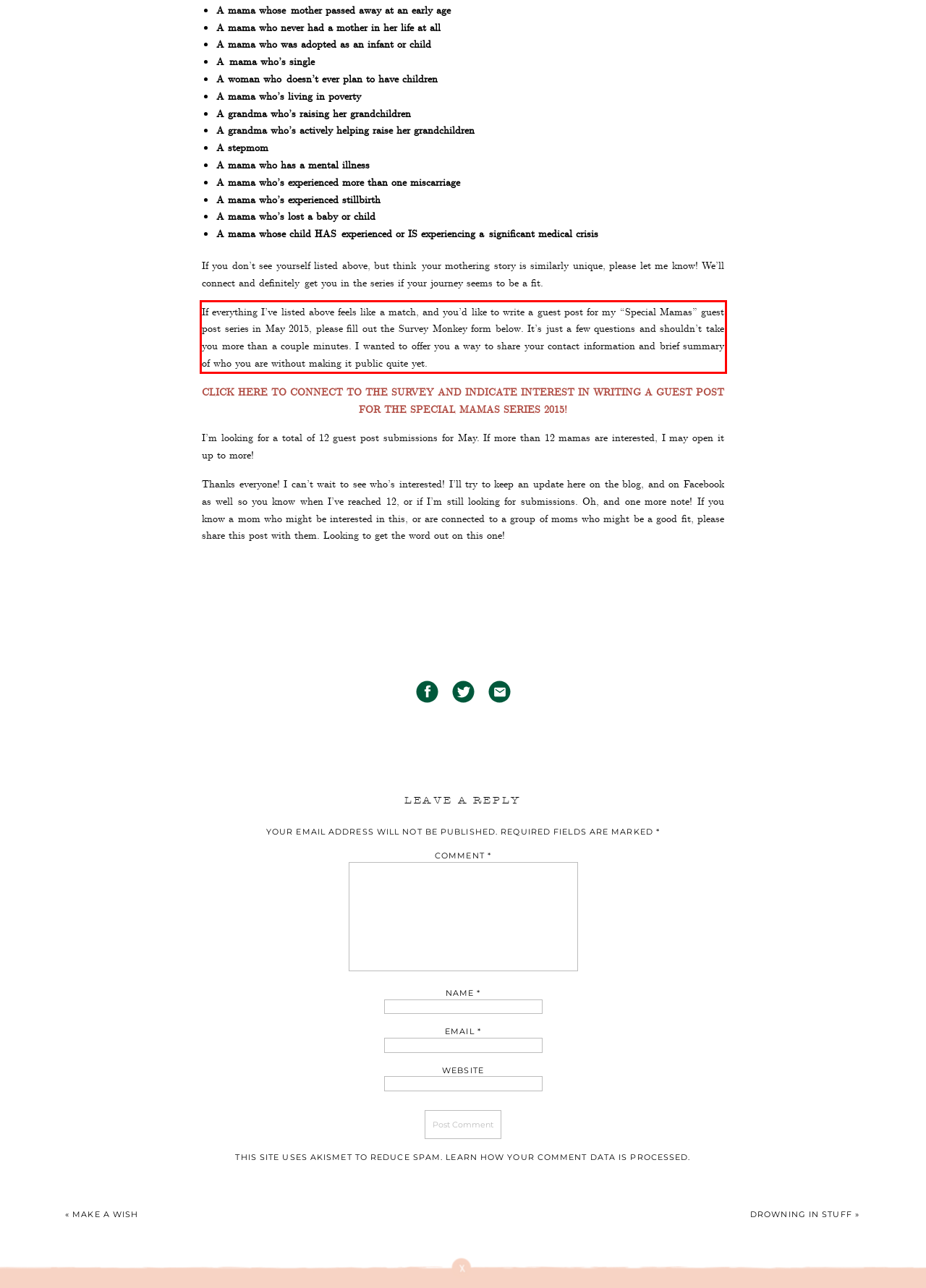Review the webpage screenshot provided, and perform OCR to extract the text from the red bounding box.

If everything I’ve listed above feels like a match, and you’d like to write a guest post for my “Special Mamas” guest post series in May 2015, please fill out the Survey Monkey form below. It’s just a few questions and shouldn’t take you more than a couple minutes. I wanted to offer you a way to share your contact information and brief summary of who you are without making it public quite yet.